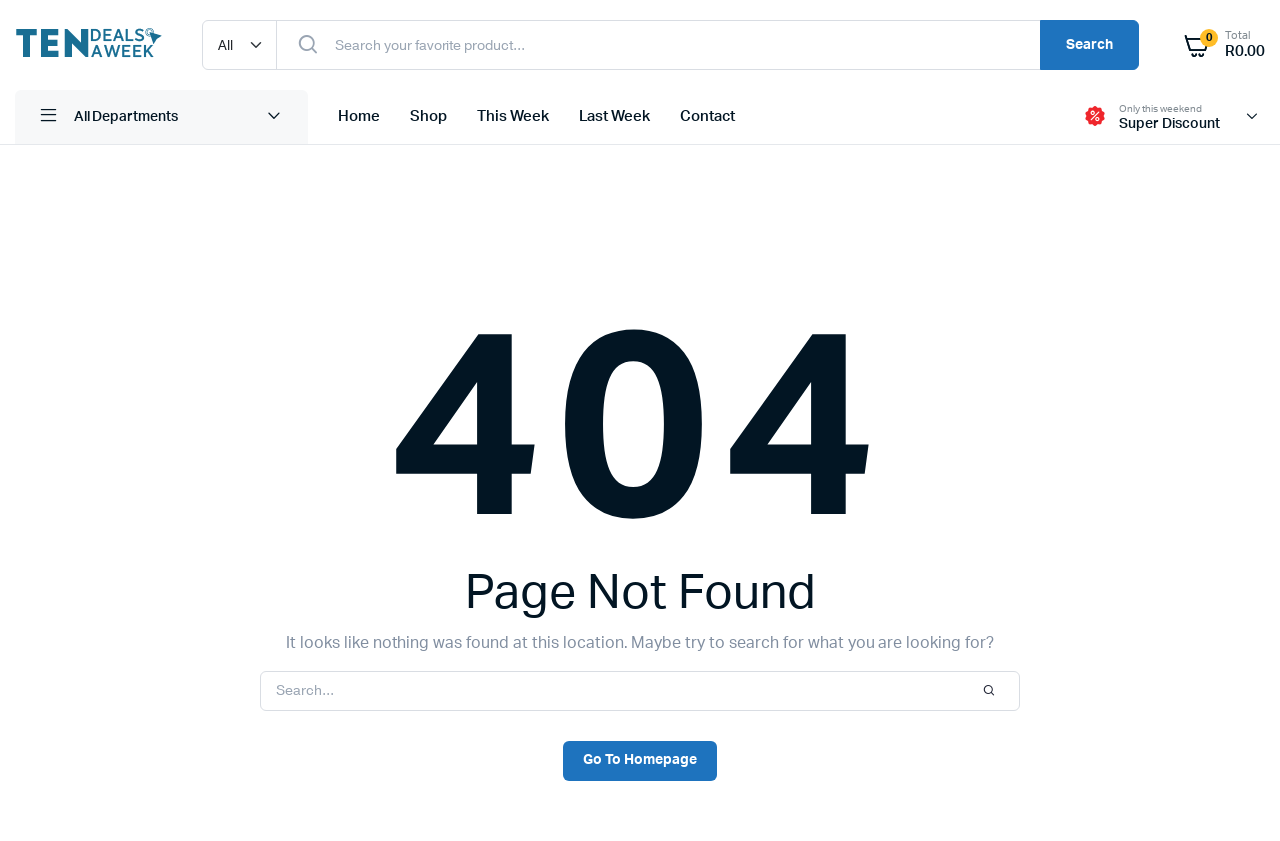Could you highlight the region that needs to be clicked to execute the instruction: "Search for a product"?

[0.158, 0.024, 0.89, 0.083]